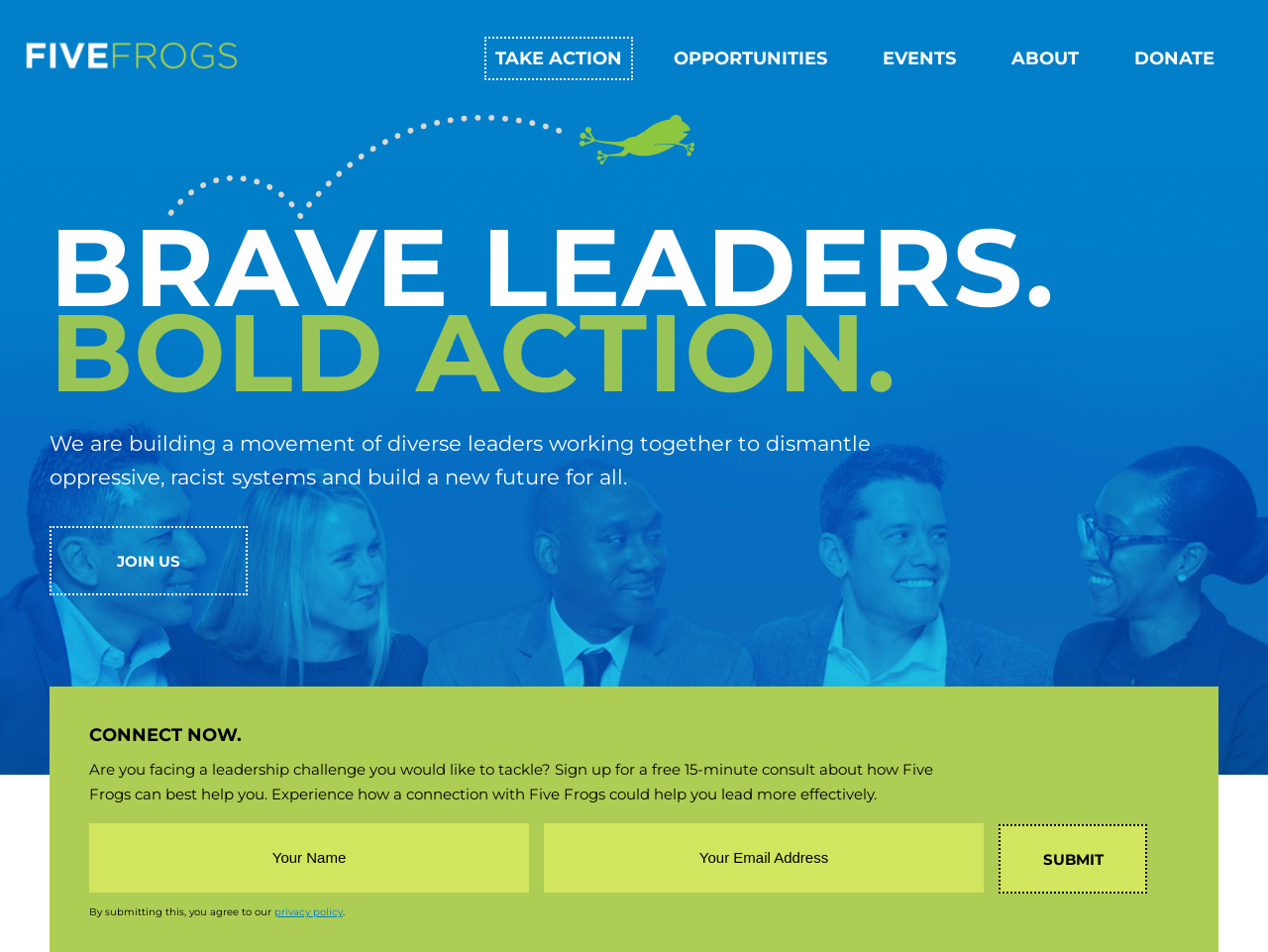From the webpage screenshot, predict the bounding box coordinates (top-left x, top-left y, bottom-right x, bottom-right y) for the UI element described here: name="input_3" placeholder="Your Name"

[0.07, 0.864, 0.417, 0.937]